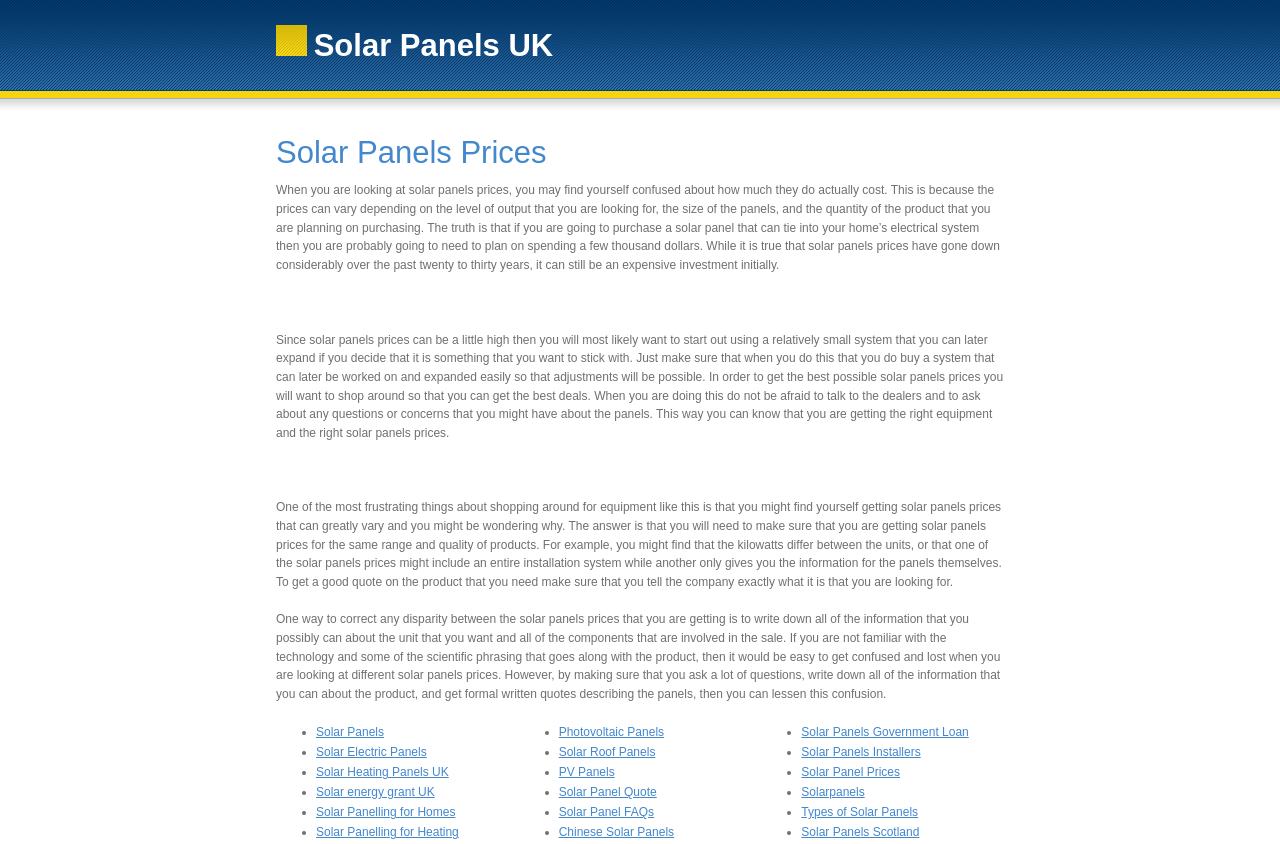Please find the bounding box for the following UI element description. Provide the coordinates in (top-left x, top-left y, bottom-right x, bottom-right y) format, with values between 0 and 1: Solarpanels

[0.626, 0.931, 0.676, 0.947]